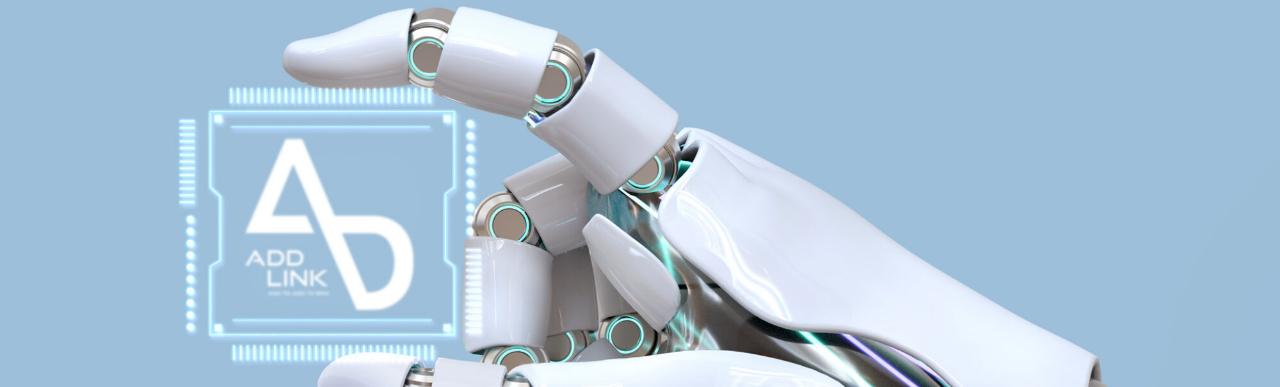Give a detailed explanation of what is happening in the image.

The image features a sleek, futuristic robotic hand poised thoughtfully, with its fingers delicately arched as if interacting with a digital interface. Behind the hand is a stylized logo representing "ADD LINK," with the letters "A" and "D" prominently displayed. The logo is framed by a glowing outline, enhancing the tech-forward aesthetic. The background is a soft blue, contributing to a modern, innovative feel that aligns with the identity of ADD LINK, a digital marketing agency dedicated to creating and implementing creative design solutions. This visual representation emphasizes the fusion of technology and creativity, encapsulating the company's mission to enhance business through innovative IT services.